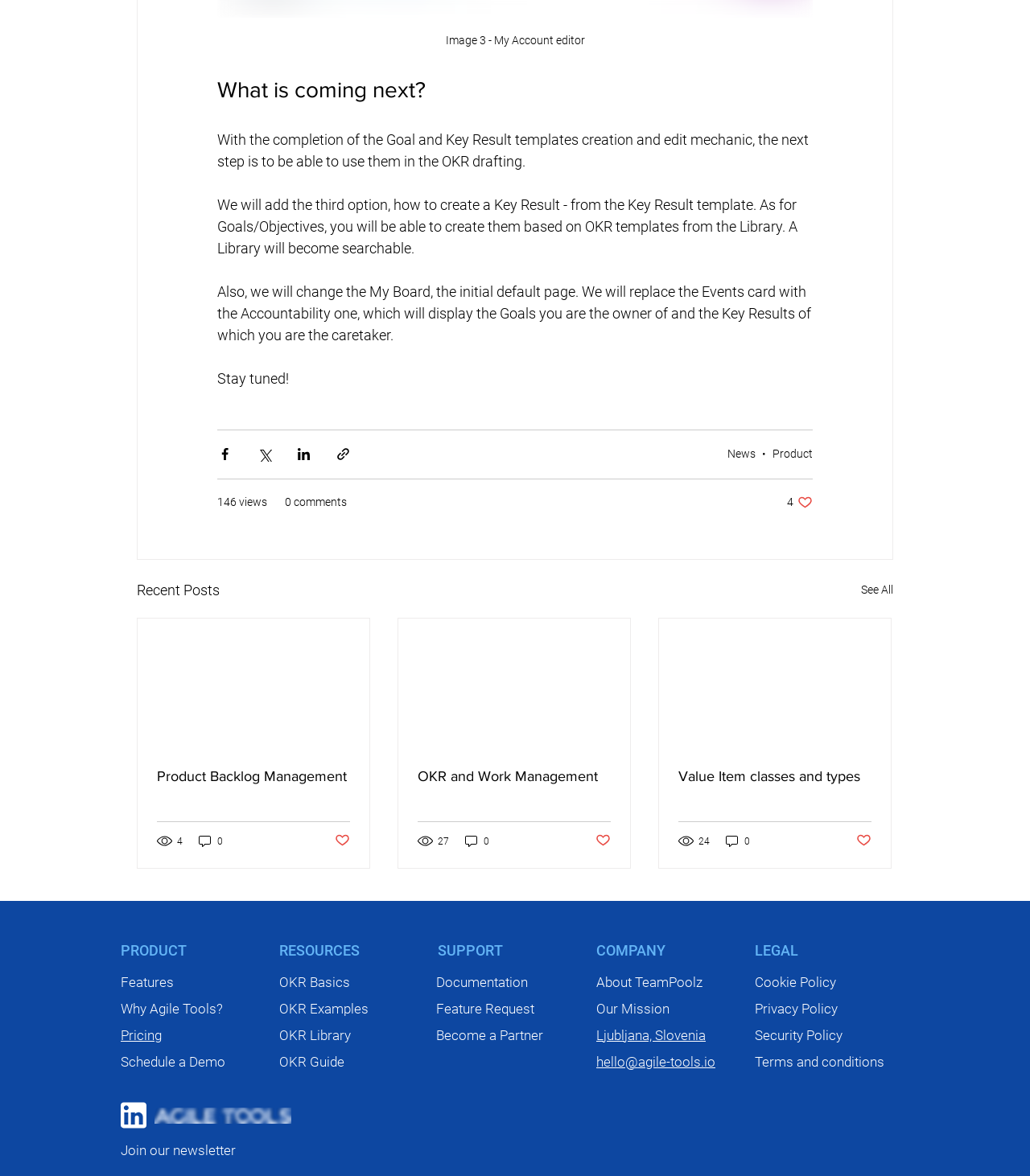Kindly determine the bounding box coordinates for the area that needs to be clicked to execute this instruction: "Read the news".

[0.706, 0.38, 0.734, 0.391]